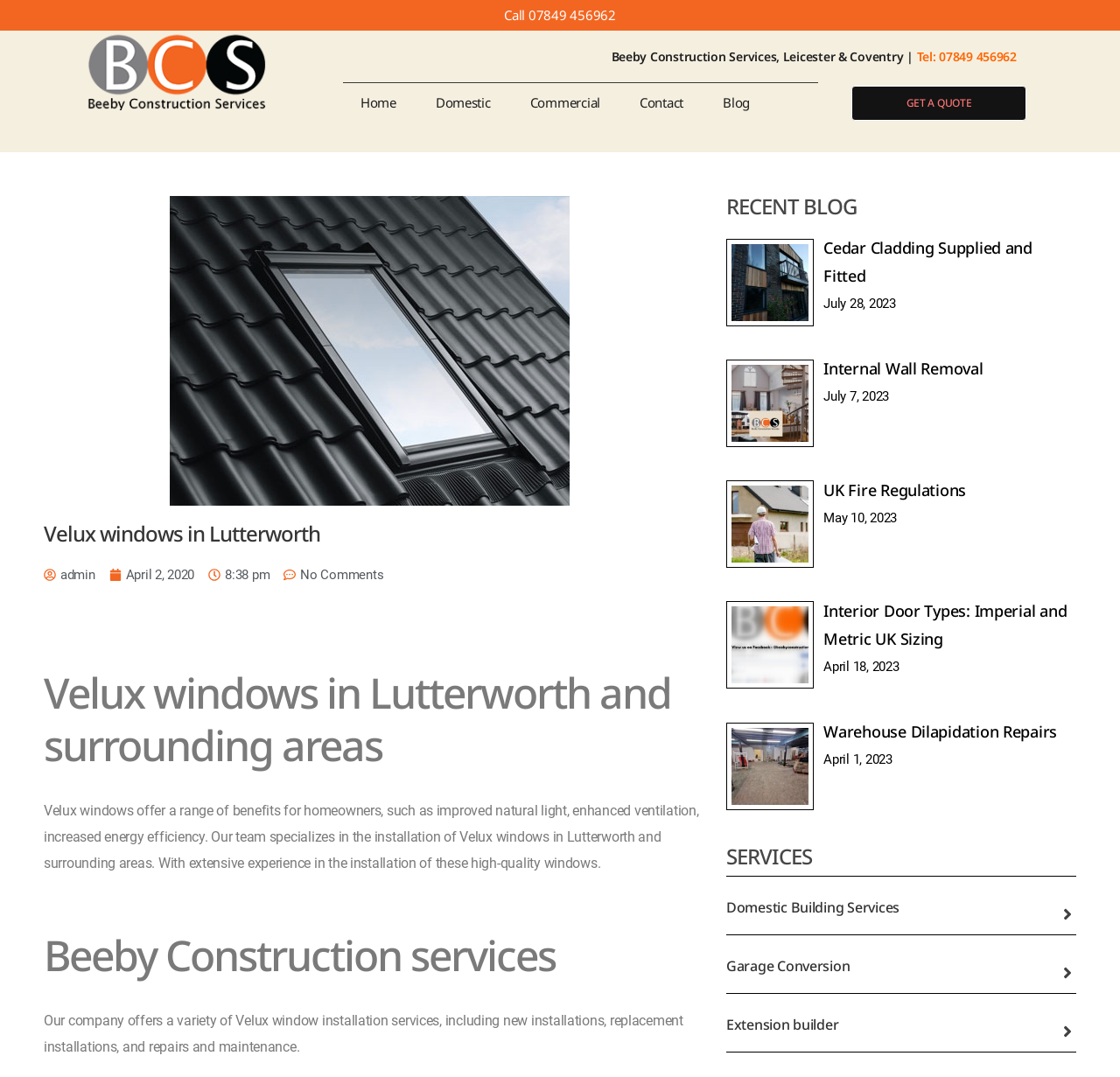Based on what you see in the screenshot, provide a thorough answer to this question: What is the phone number to call?

The phone number can be found in the top-right corner of the webpage, where it is written 'Tel: 07849 456962' and also as a link 'Call 07849 456962'.